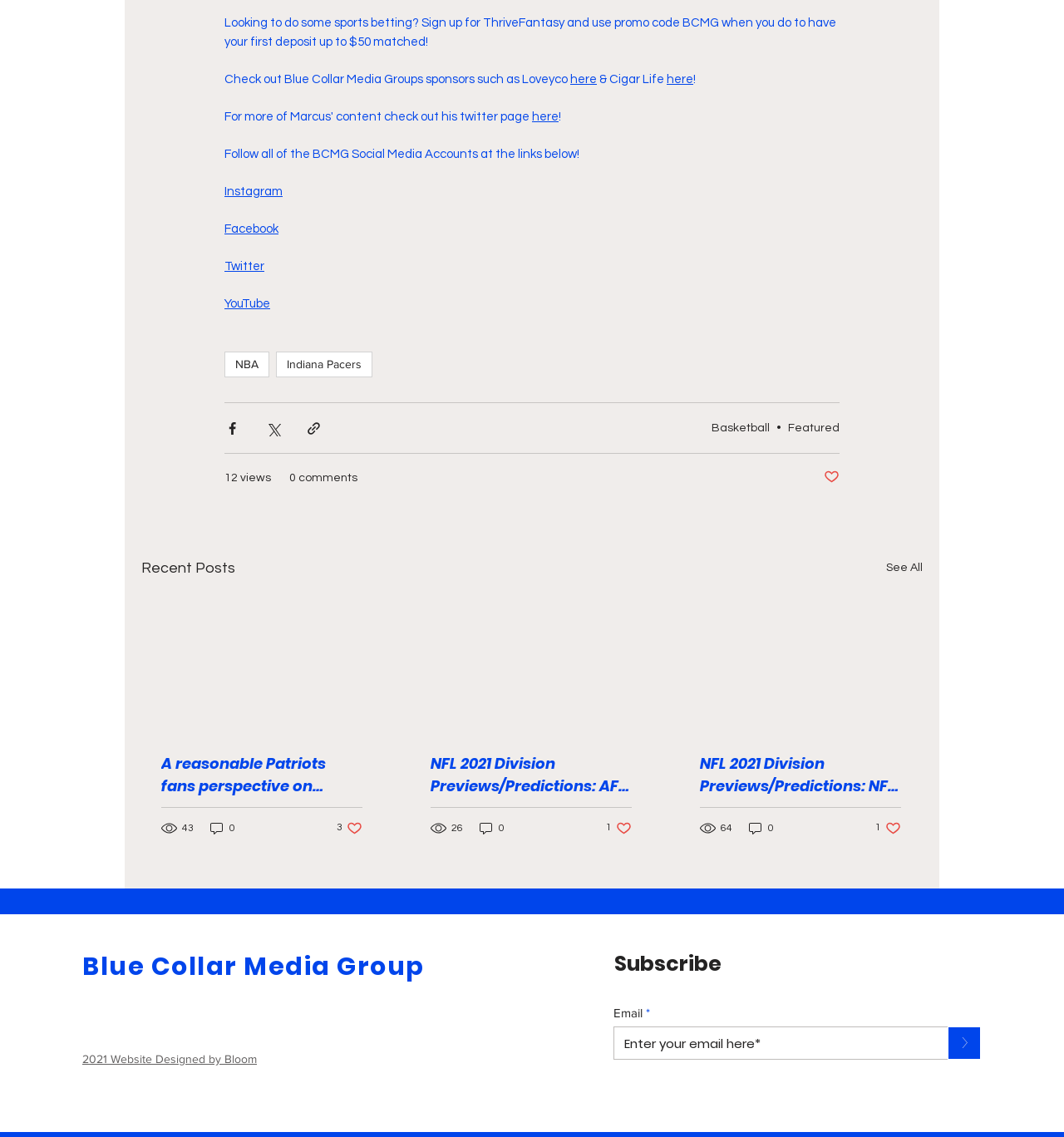Can you find the bounding box coordinates for the UI element given this description: "12 views"? Provide the coordinates as four float numbers between 0 and 1: [left, top, right, bottom].

[0.211, 0.413, 0.255, 0.428]